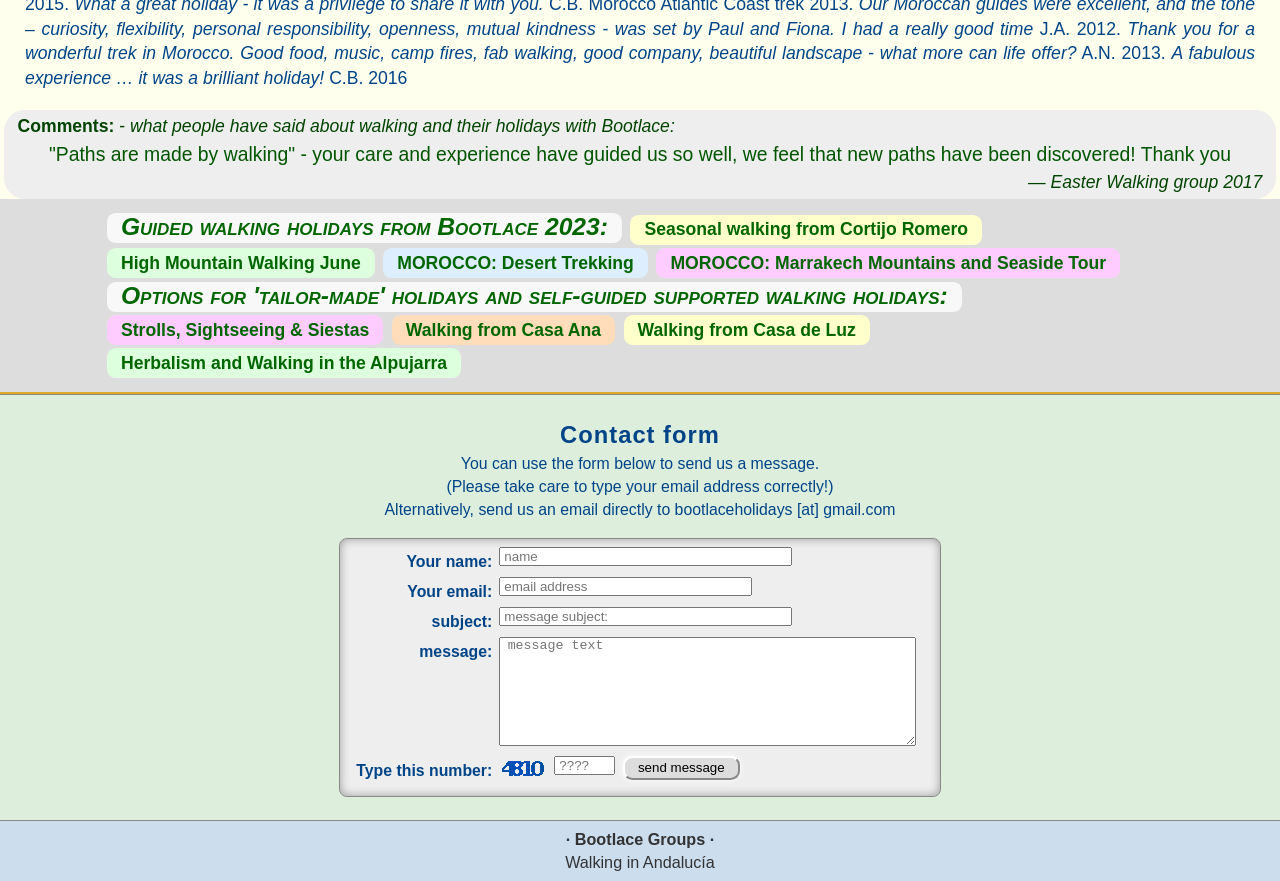Please examine the image and answer the question with a detailed explanation:
What is the purpose of the form on the webpage?

The form on the webpage is labeled as a 'Contact form' and has fields for 'Your name:', 'Your email:', 'subject:', and 'message:', indicating that its purpose is to allow users to send a message to the company.